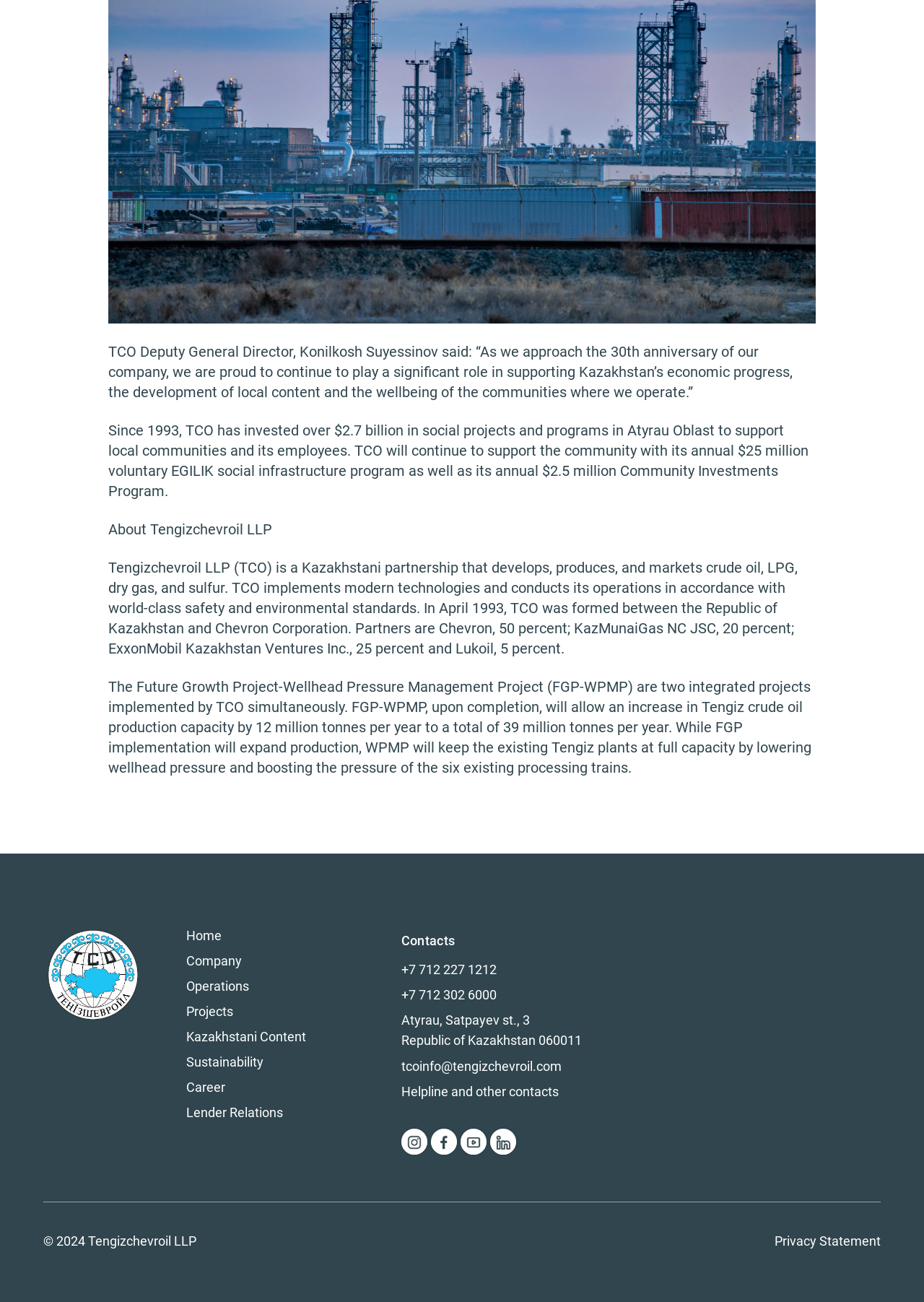Locate the bounding box coordinates of the element's region that should be clicked to carry out the following instruction: "Learn about 'Why Brave Writer Works'". The coordinates need to be four float numbers between 0 and 1, i.e., [left, top, right, bottom].

None